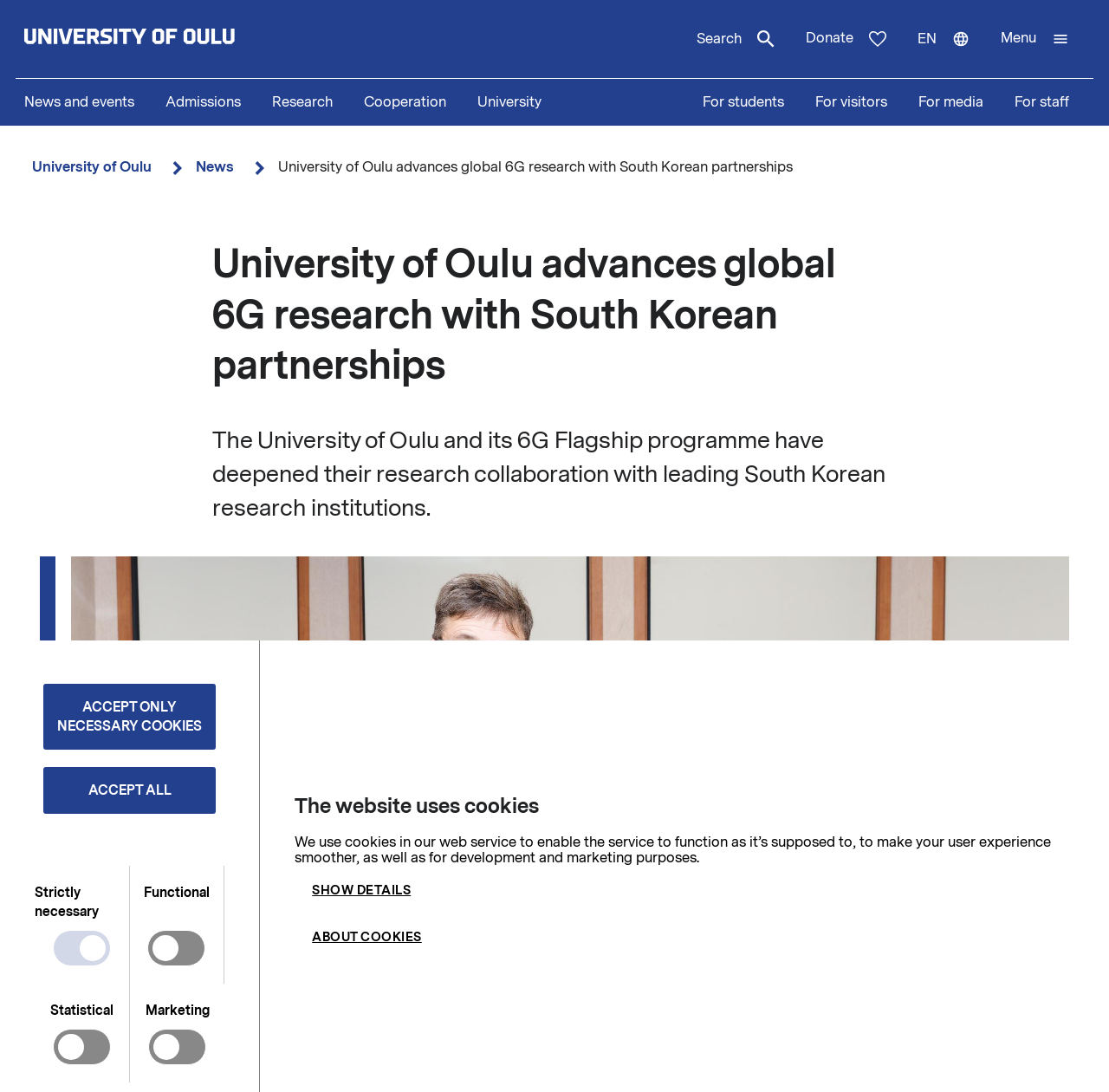Provide a single word or phrase to answer the given question: 
What is the current language of the website?

EN